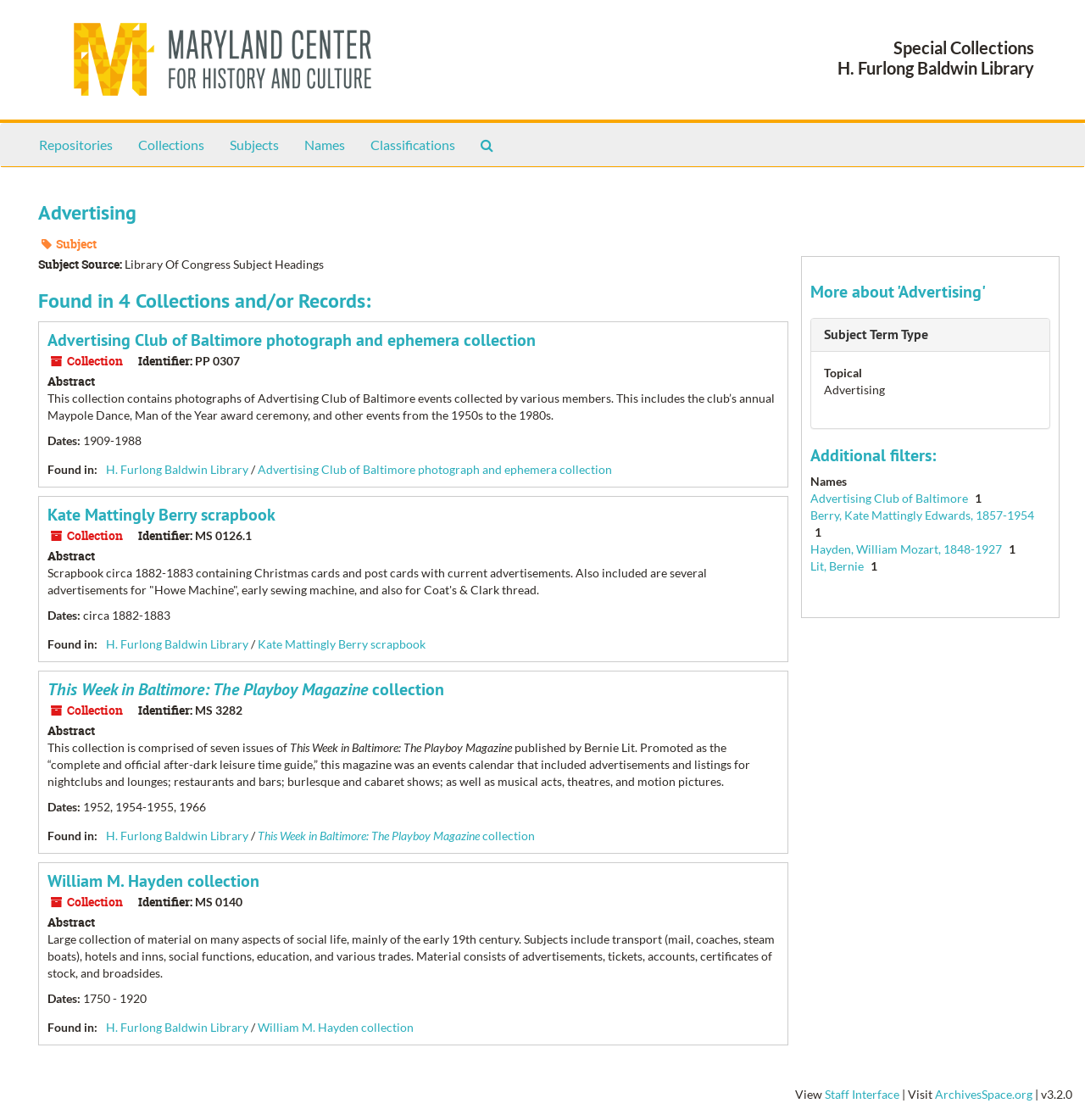Please locate the bounding box coordinates for the element that should be clicked to achieve the following instruction: "View 'Advertising Club of Baltimore photograph and ephemera collection'". Ensure the coordinates are given as four float numbers between 0 and 1, i.e., [left, top, right, bottom].

[0.044, 0.294, 0.494, 0.313]